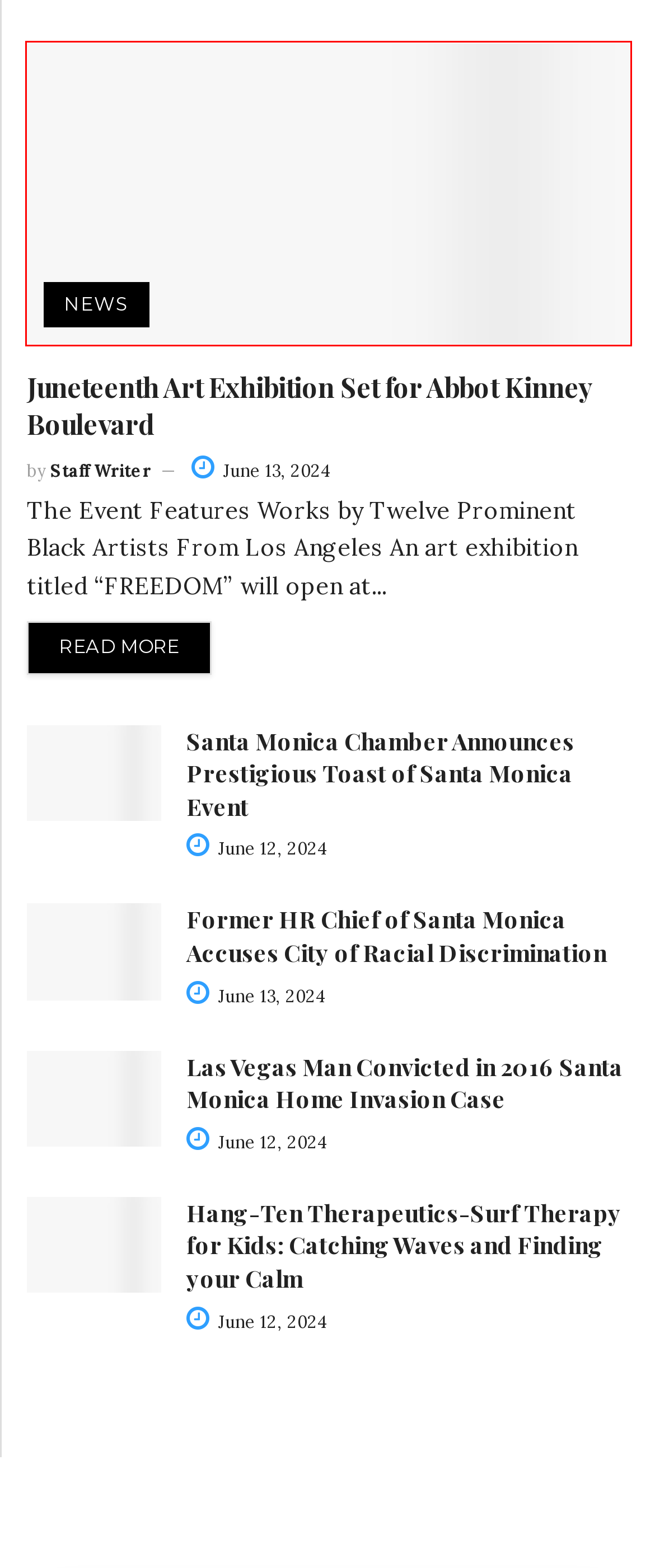Look at the screenshot of a webpage that includes a red bounding box around a UI element. Select the most appropriate webpage description that matches the page seen after clicking the highlighted element. Here are the candidates:
A. Gladstone’s Unveils New Summer Menu and Cocktail Offerings - SM Mirror
B. New Small Business Marketplace “Pico Roots” Opens in Santa Monica - SM Mirror
C. Juneteenth Art Exhibition Set for Abbot Kinney Boulevard - SM Mirror
D. Jinky’s Cafe is Returning to Santa Monica - SM Mirror
E. Staff Writer, Author at SM Mirror
F. News Archives - SM Mirror
G. Hang-Ten Therapeutics-Surf Therapy for Kids: Catching Waves and Finding your Calm - SM Mirror
H. Three Taken Into Custody After Assault Incident Closes Portion of Main Street - SM Mirror

C